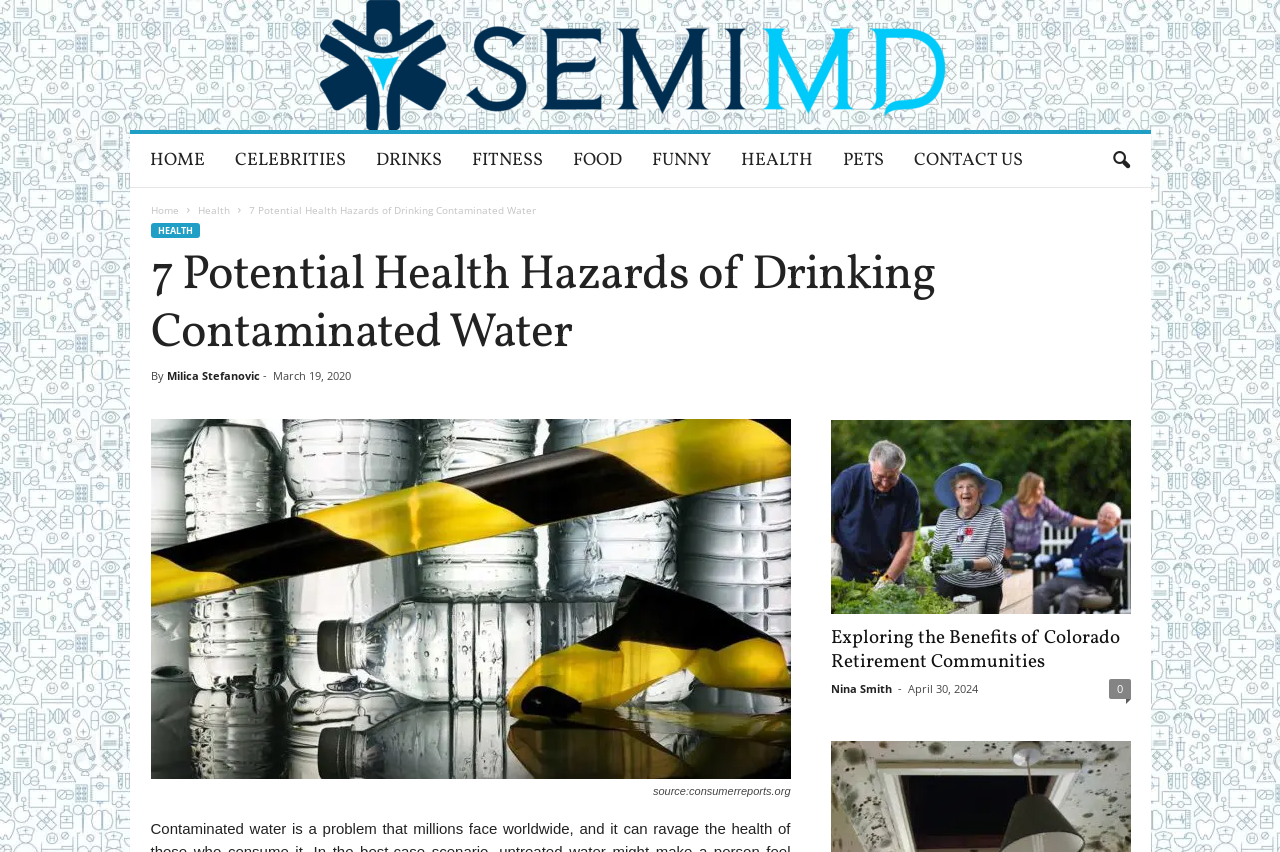Determine the bounding box for the UI element as described: "Health Life and Recipes". The coordinates should be represented as four float numbers between 0 and 1, formatted as [left, top, right, bottom].

[0.101, 0.0, 0.899, 0.153]